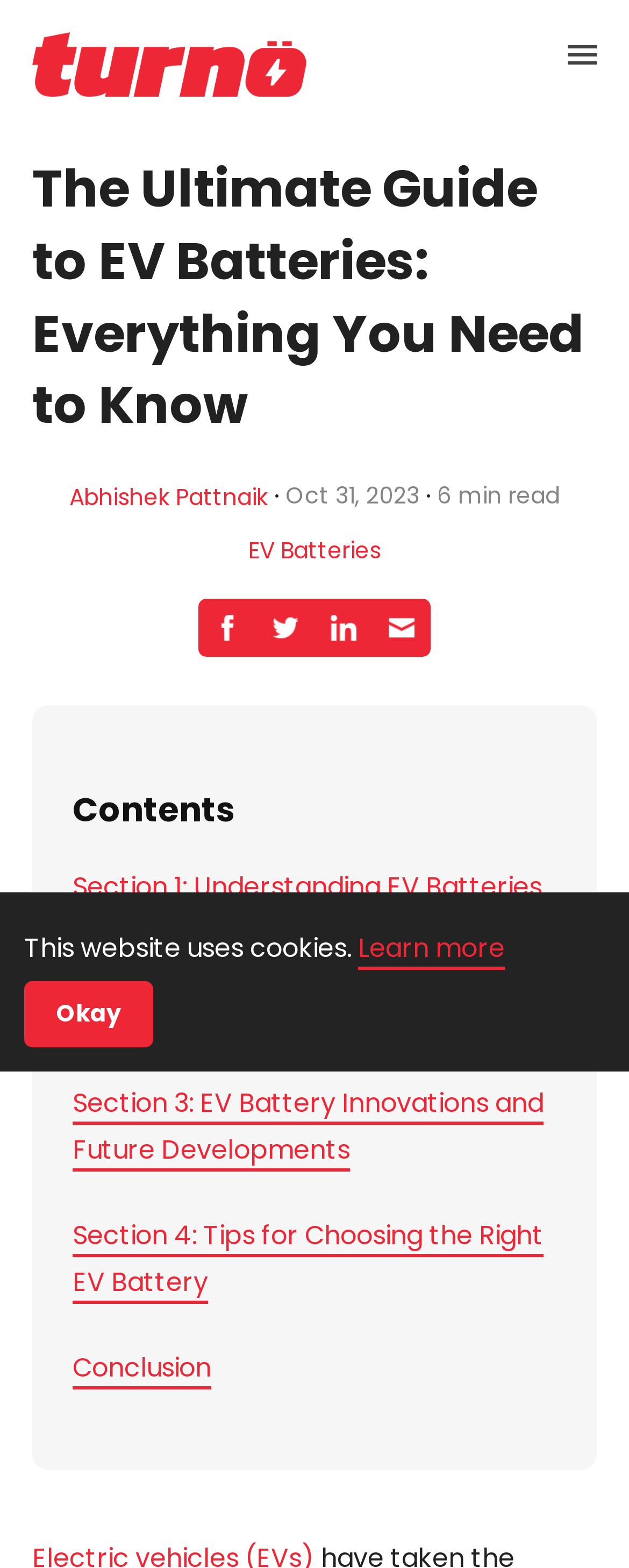Bounding box coordinates are specified in the format (top-left x, top-left y, bottom-right x, bottom-right y). All values are floating point numbers bounded between 0 and 1. Please provide the bounding box coordinate of the region this sentence describes: Contact us

[0.051, 0.462, 0.4, 0.508]